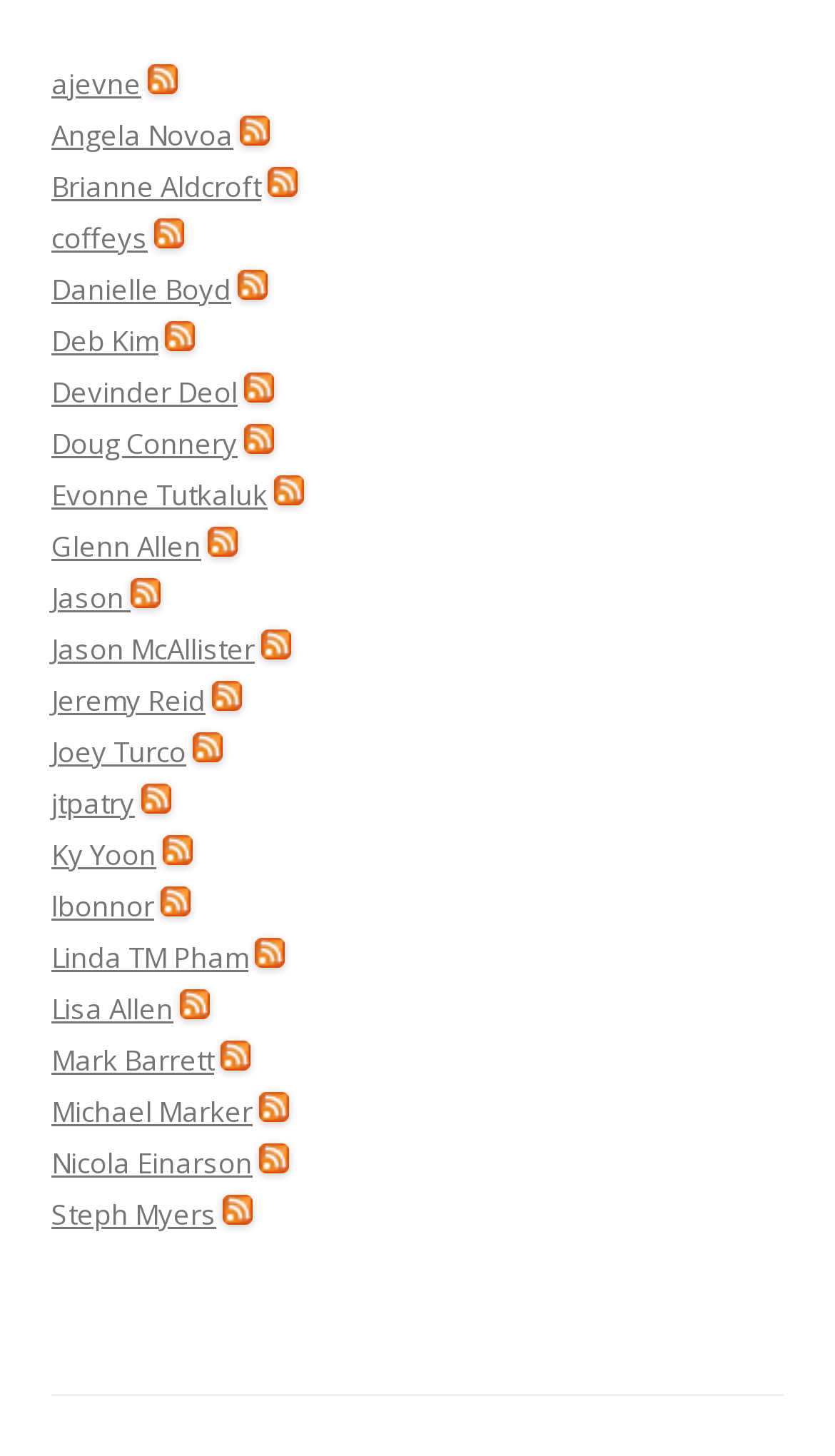Provide a short answer to the following question with just one word or phrase: What is the common theme among the people listed?

They are all individuals